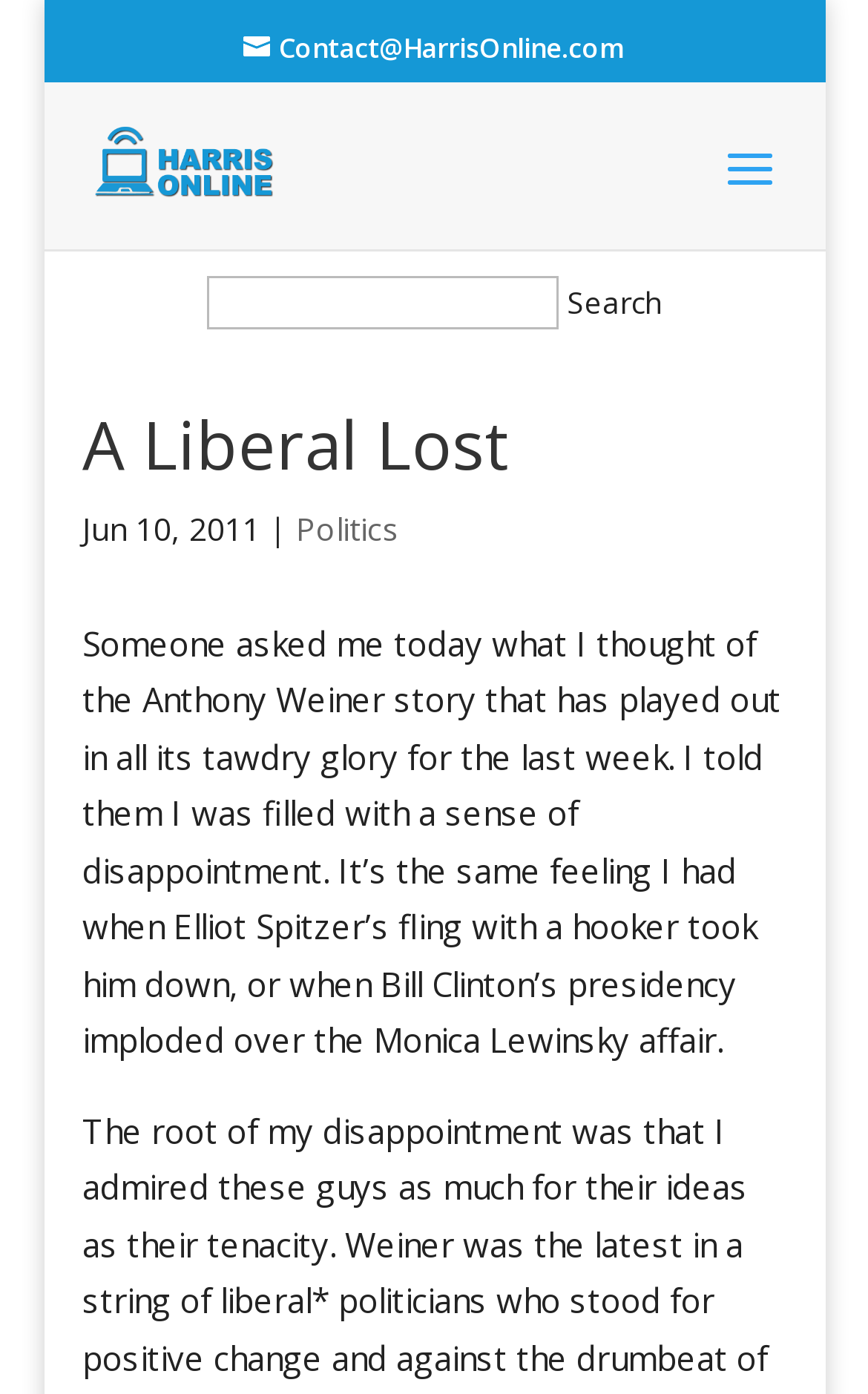What is the purpose of the search box?
Answer the question with a single word or phrase derived from the image.

To search the website